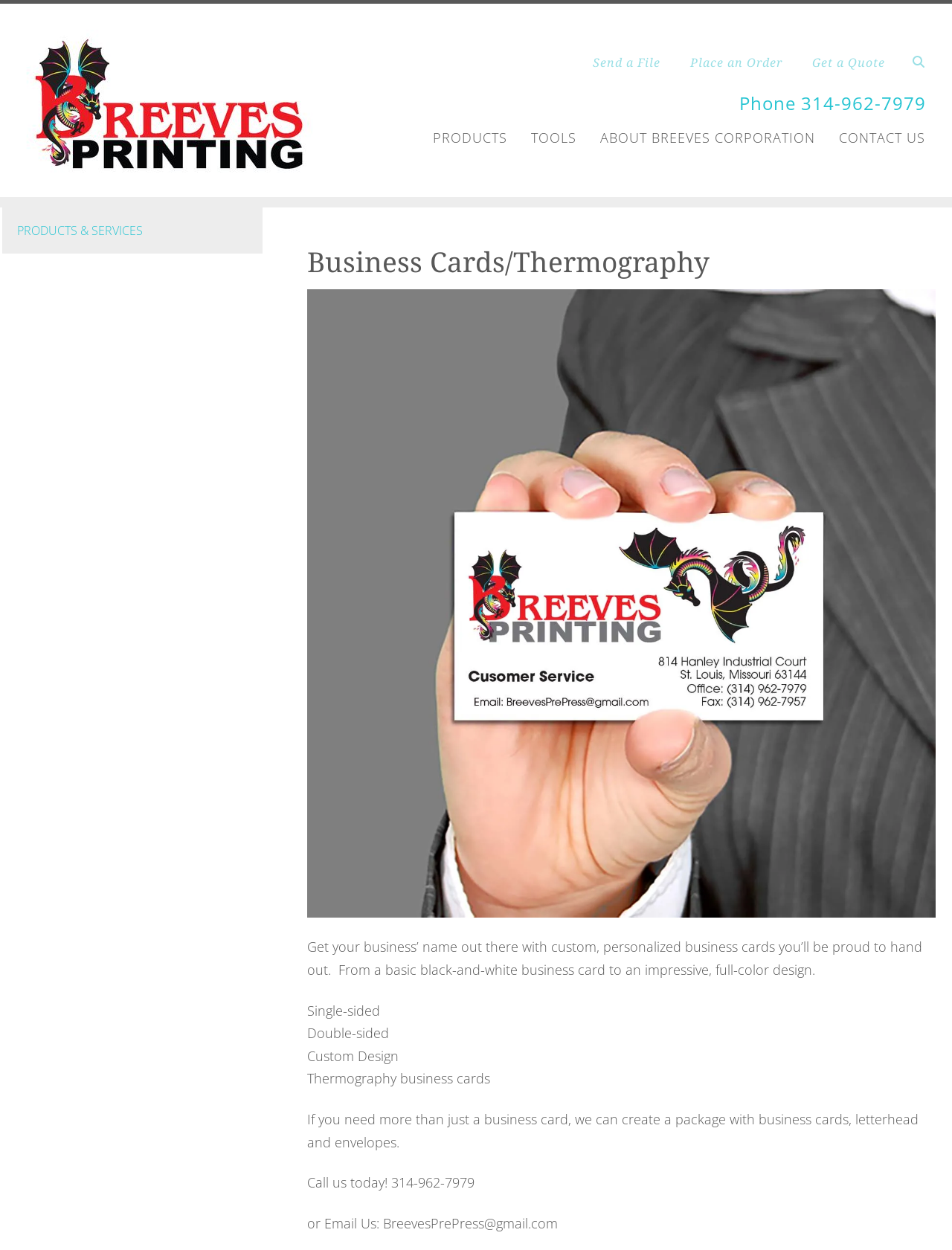Use a single word or phrase to answer this question: 
What is the company name on the top left?

BREEVES Corporation